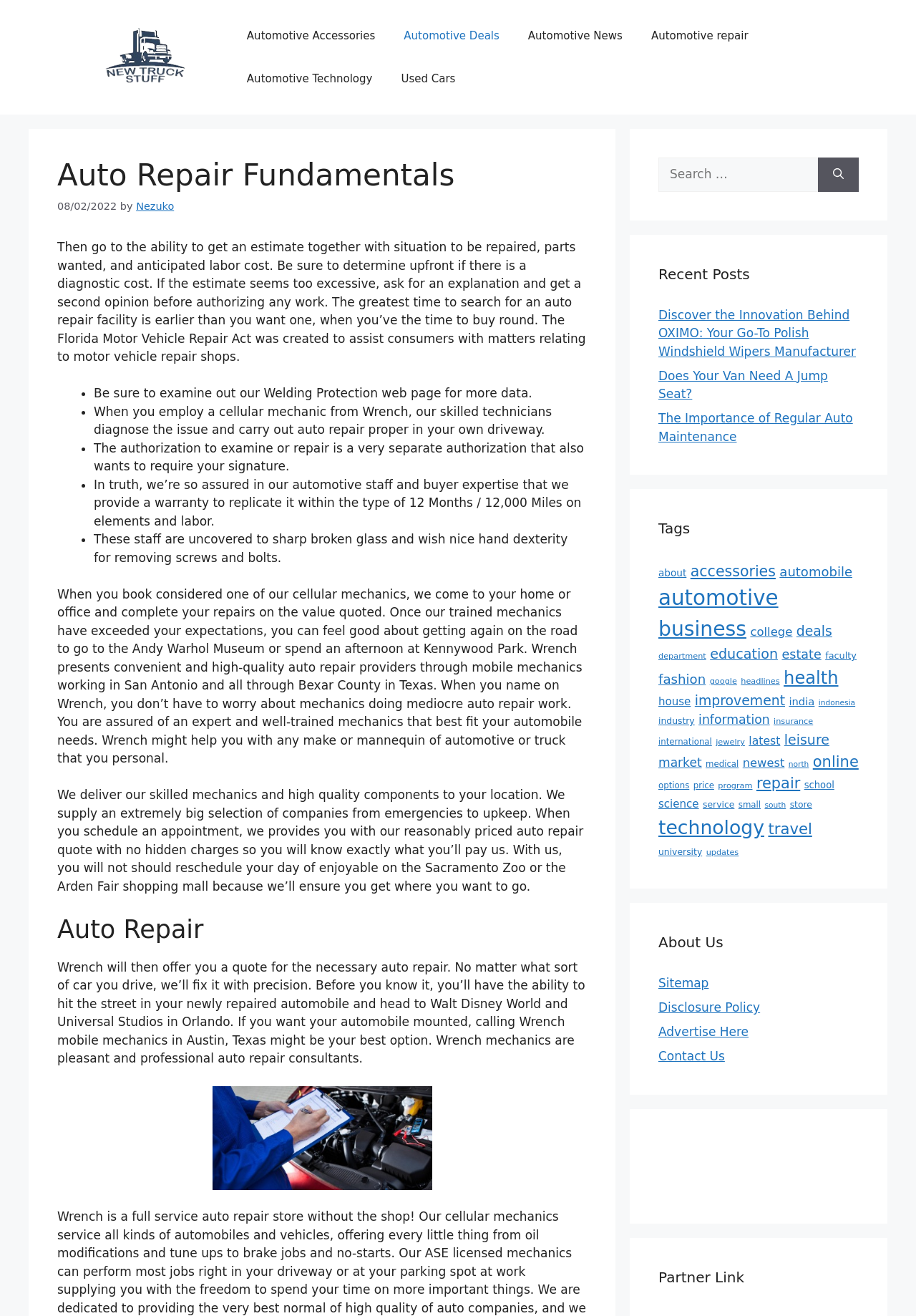Find and indicate the bounding box coordinates of the region you should select to follow the given instruction: "Go to Janeiro 2023".

None